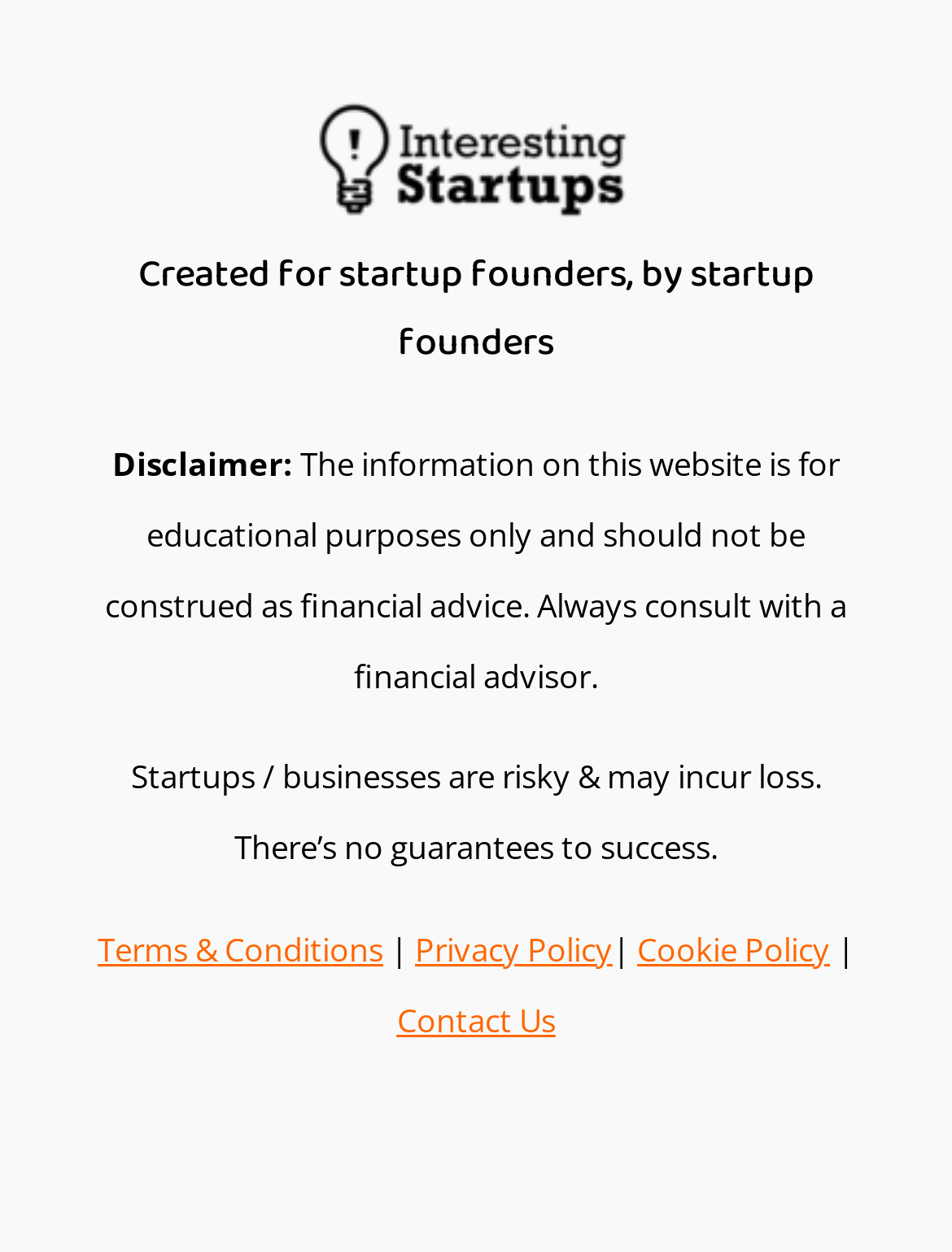What is the purpose of this website?
Analyze the image and provide a thorough answer to the question.

The website is created for startup founders, by startup founders, and the information on this website is for educational purposes only, as stated in the disclaimer section.